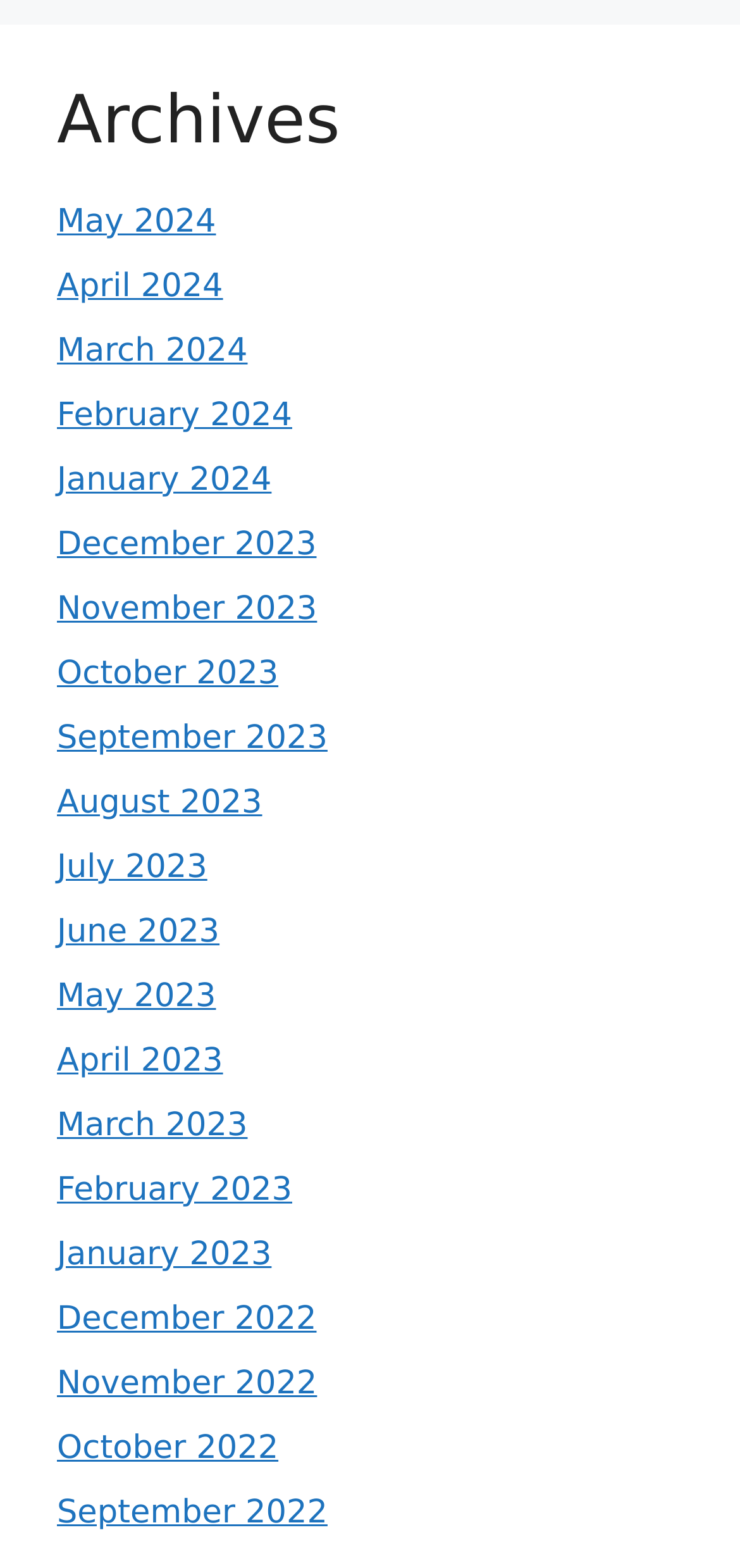How many links are there on the webpage?
Please respond to the question thoroughly and include all relevant details.

I counted the number of links on the webpage, each representing a month, starting from May 2024 to September 2022, which totals 18 links.